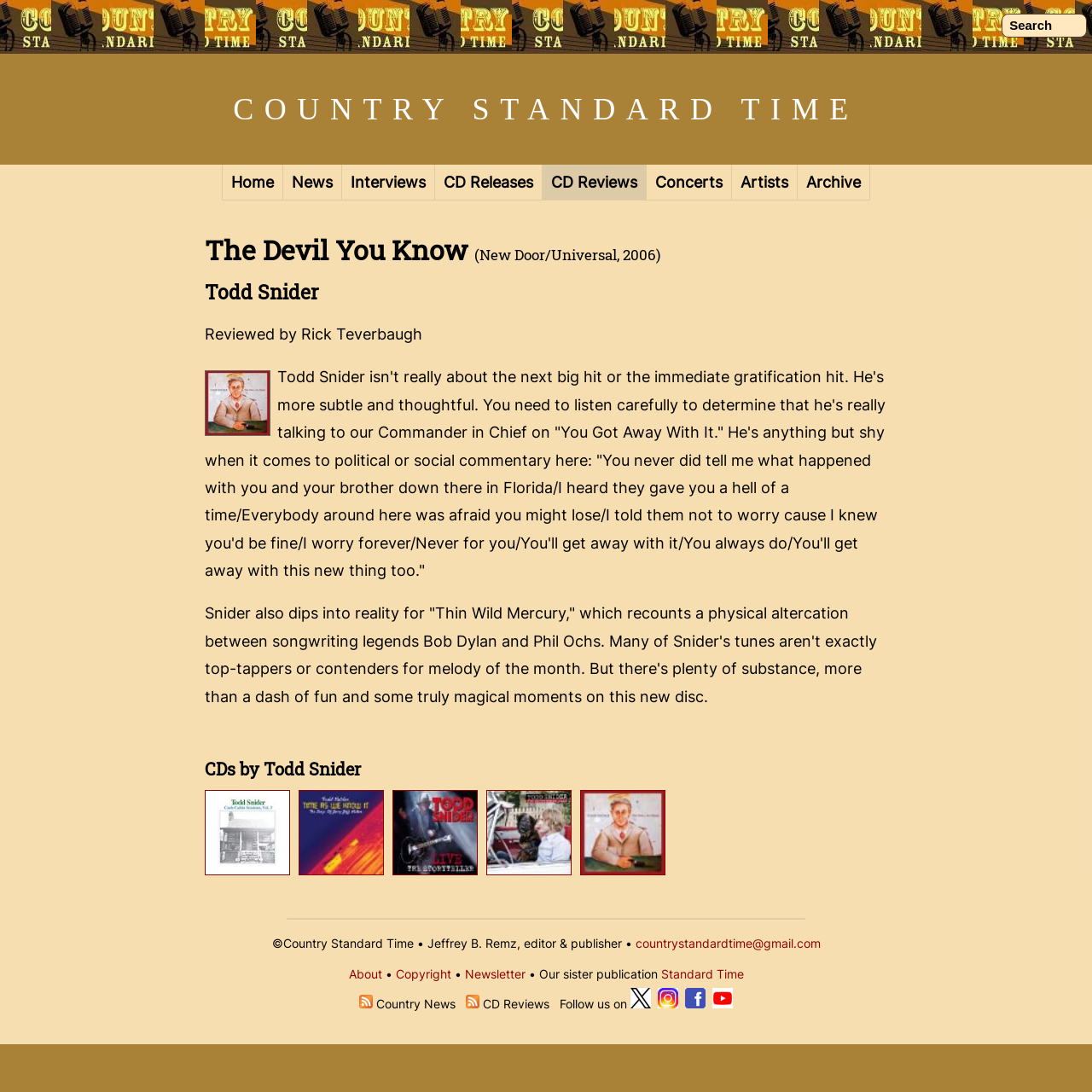Please find the bounding box coordinates for the clickable element needed to perform this instruction: "Explore CDs by Todd Snider".

[0.188, 0.692, 0.812, 0.717]